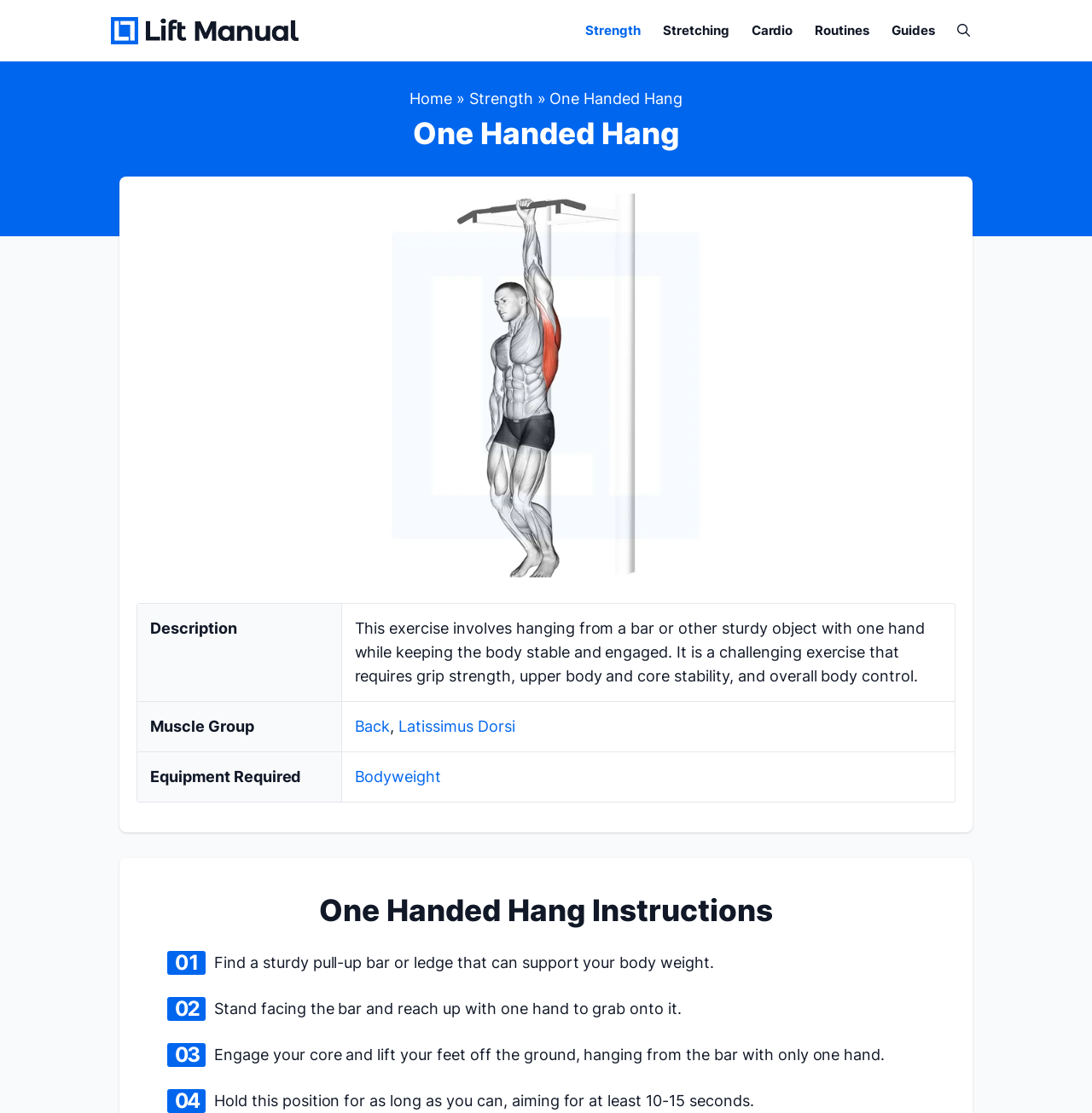Highlight the bounding box coordinates of the element you need to click to perform the following instruction: "Open the search function."

[0.866, 0.016, 0.898, 0.039]